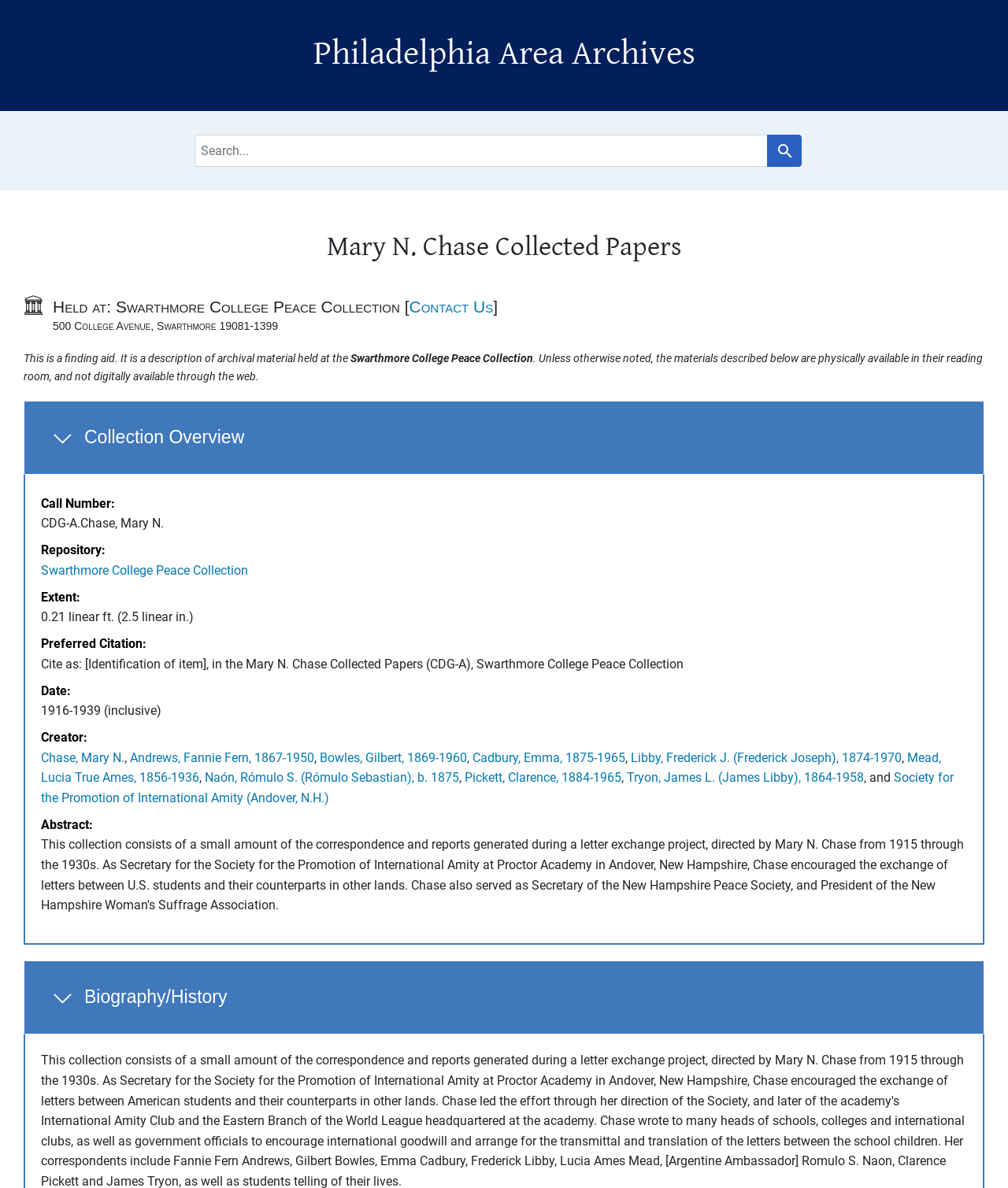What is the extent of the collection?
Please elaborate on the answer to the question with detailed information.

I found the answer by looking at the 'DescriptionListDetail' element that says '0.21 linear ft. (2.5 linear in.)' which is a child element of the 'DescriptionList' element.